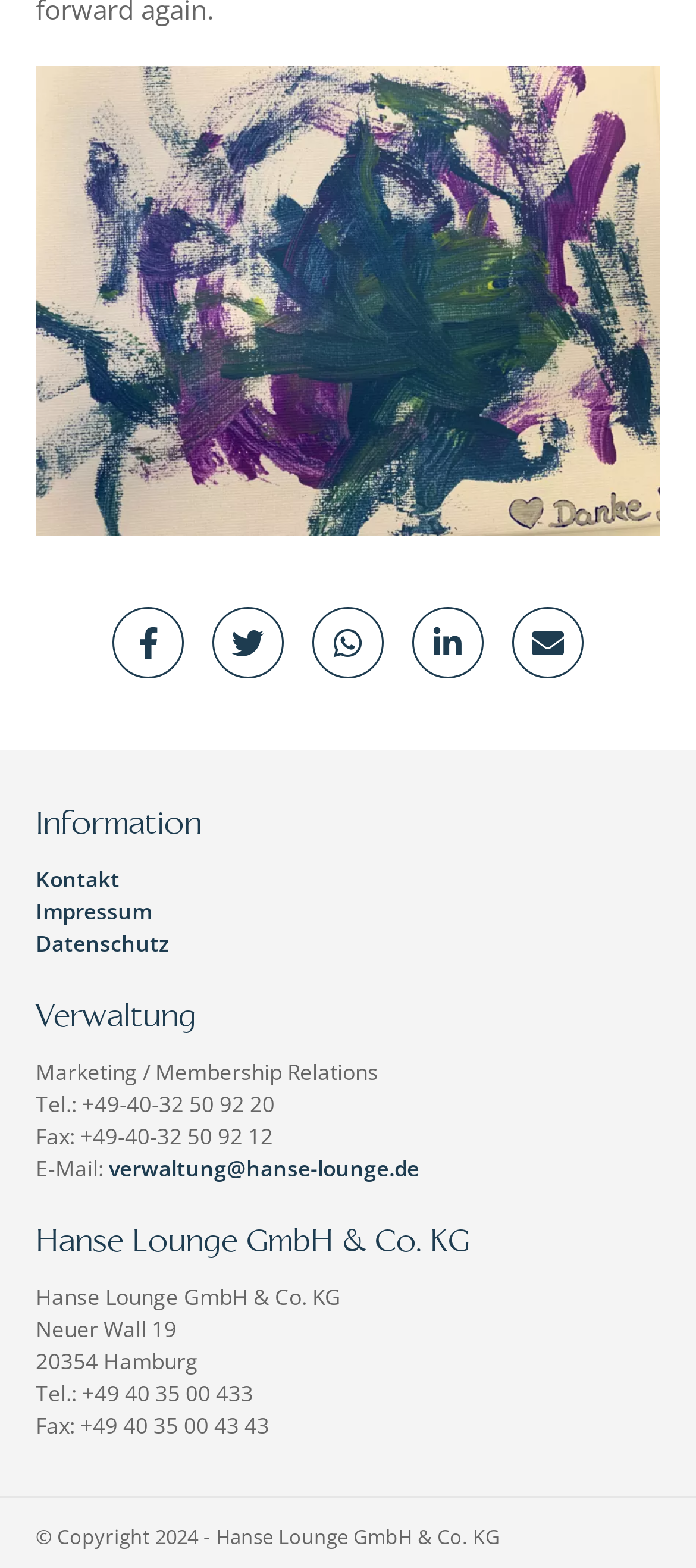What is the email address for Verwaltung?
Look at the image and respond with a one-word or short-phrase answer.

verwaltung@hanse-lounge.de